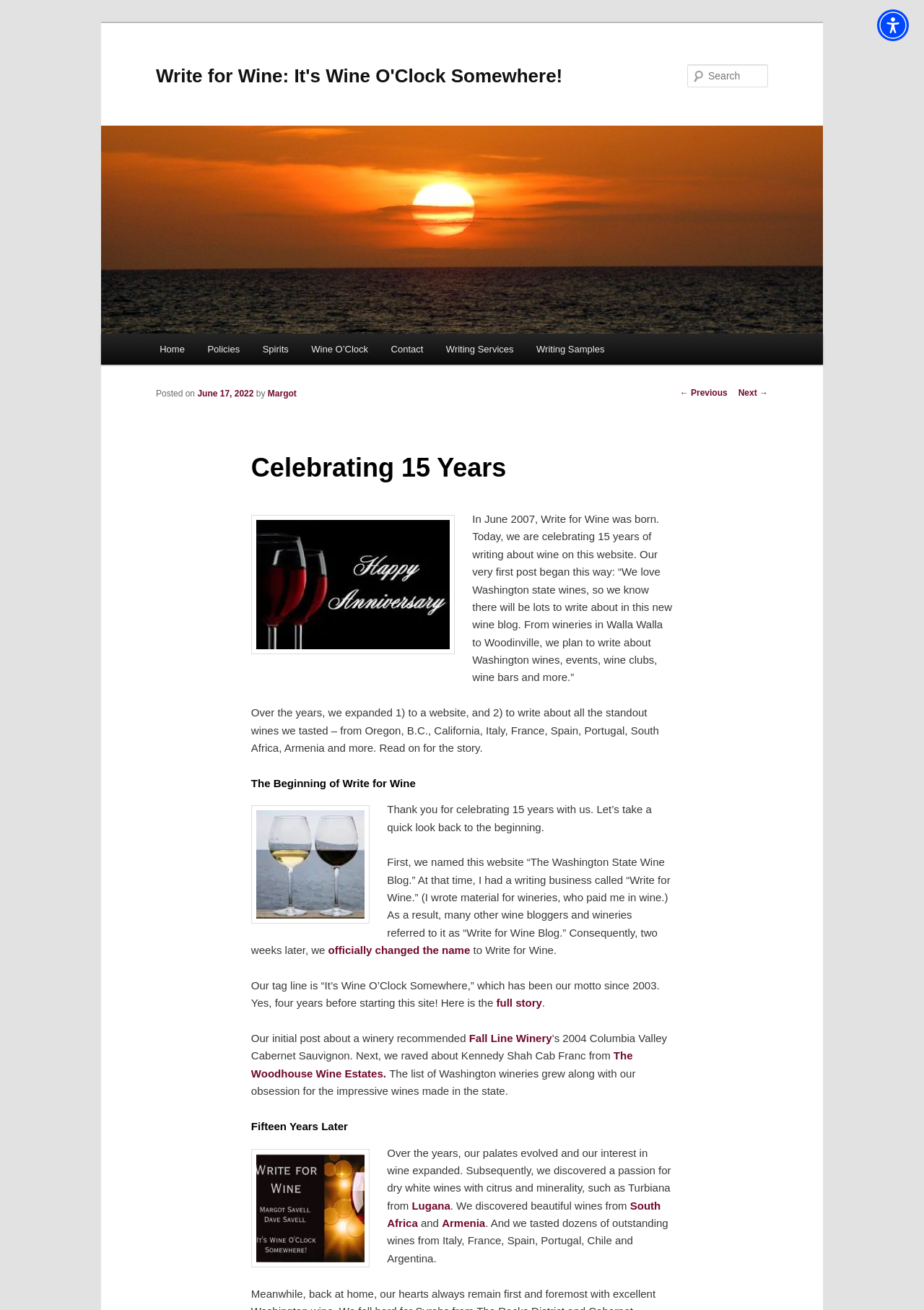Based on the image, provide a detailed response to the question:
What is the motto of Write for Wine?

The motto of Write for Wine can be found in the text 'Our tag line is “It’s Wine O’Clock Somewhere,” which has been our motto since 2003.' which is located in the main content area of the webpage.